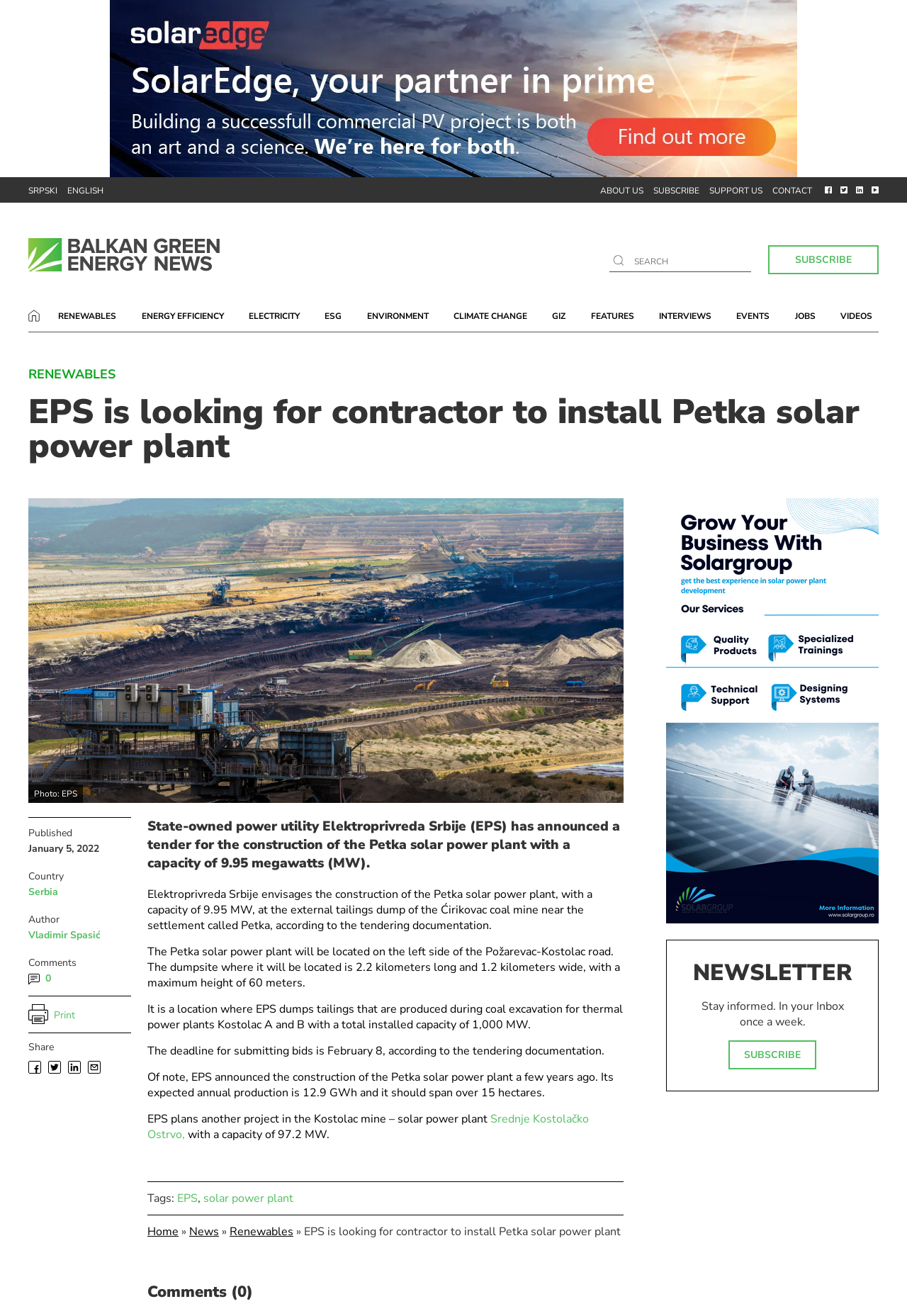Please specify the bounding box coordinates in the format (top-left x, top-left y, bottom-right x, bottom-right y), with all values as floating point numbers between 0 and 1. Identify the bounding box of the UI element described by: name="s" placeholder="SEARCH"

[0.699, 0.194, 0.824, 0.204]